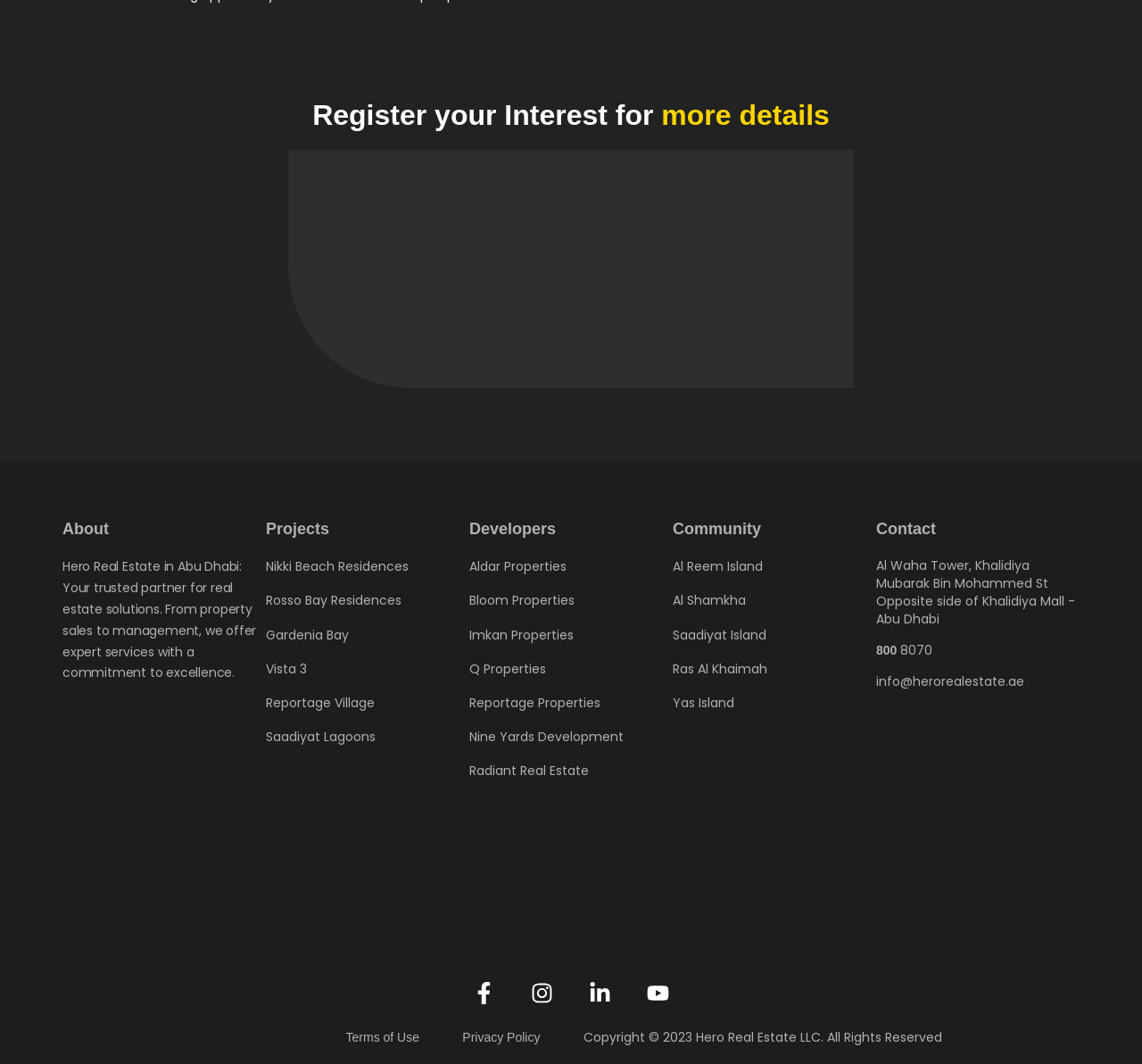Use the details in the image to answer the question thoroughly: 
What is the main service offered by Hero Real Estate?

Based on the webpage, Hero Real Estate provides various services including property sales and management, which indicates that they offer real estate solutions to their clients.